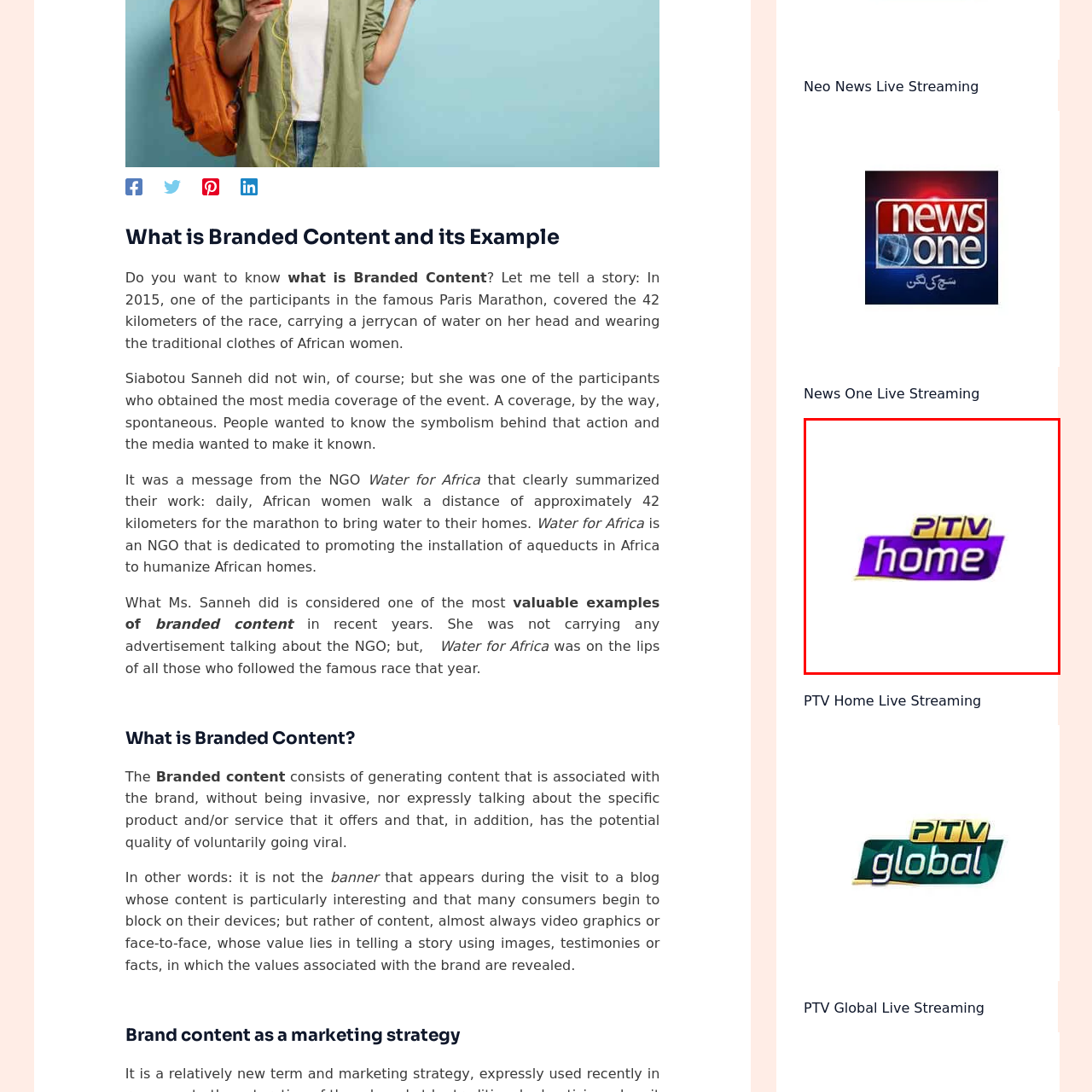View the segment outlined in white, What is the purpose of PTV Home? 
Answer using one word or phrase.

Provide engaging content